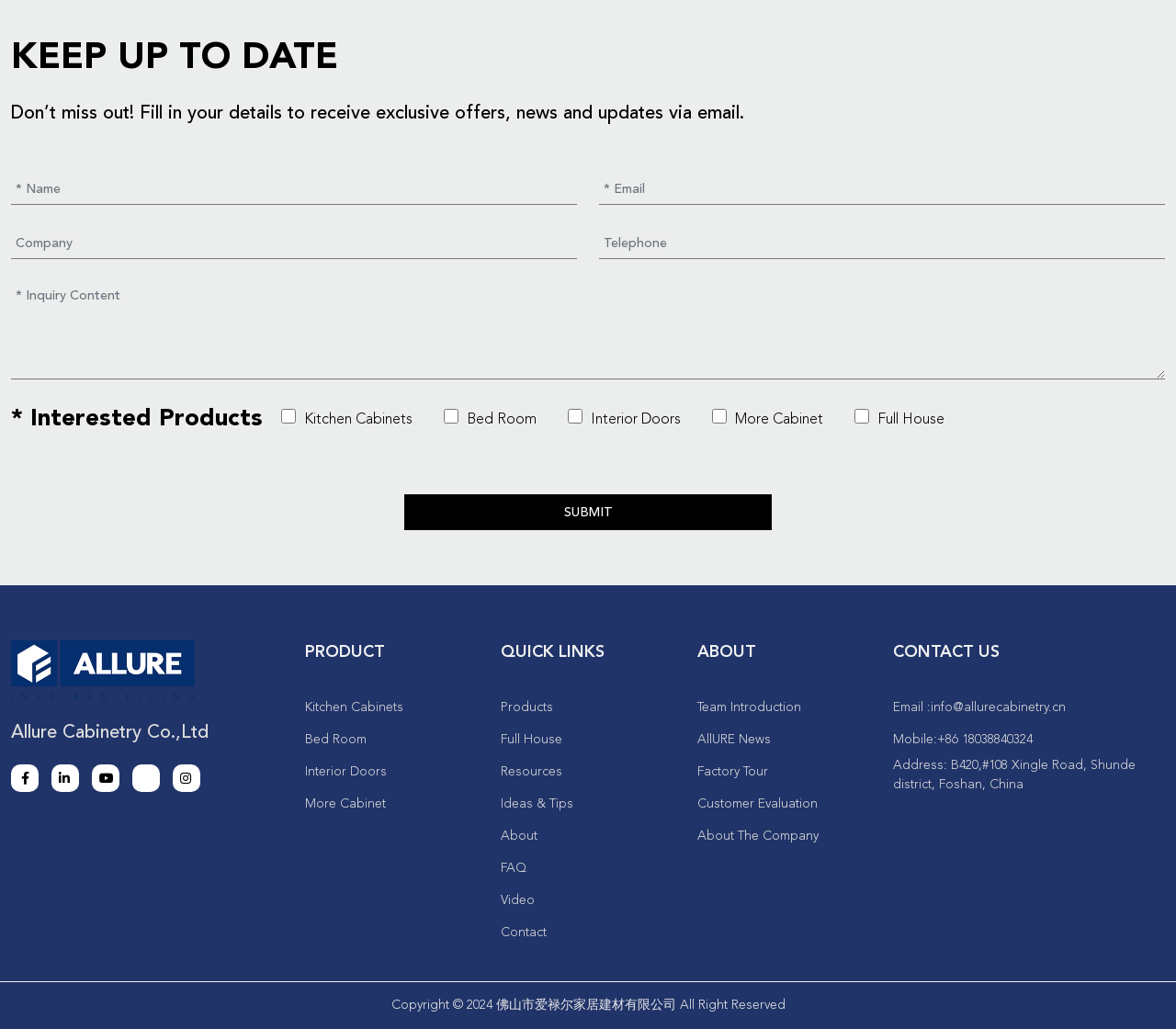What is the email address for contact?
Give a detailed and exhaustive answer to the question.

The email address for contact can be found in the 'CONTACT US' section, under the 'Email :' label, which is 'info@allurecabinetry.cn'.